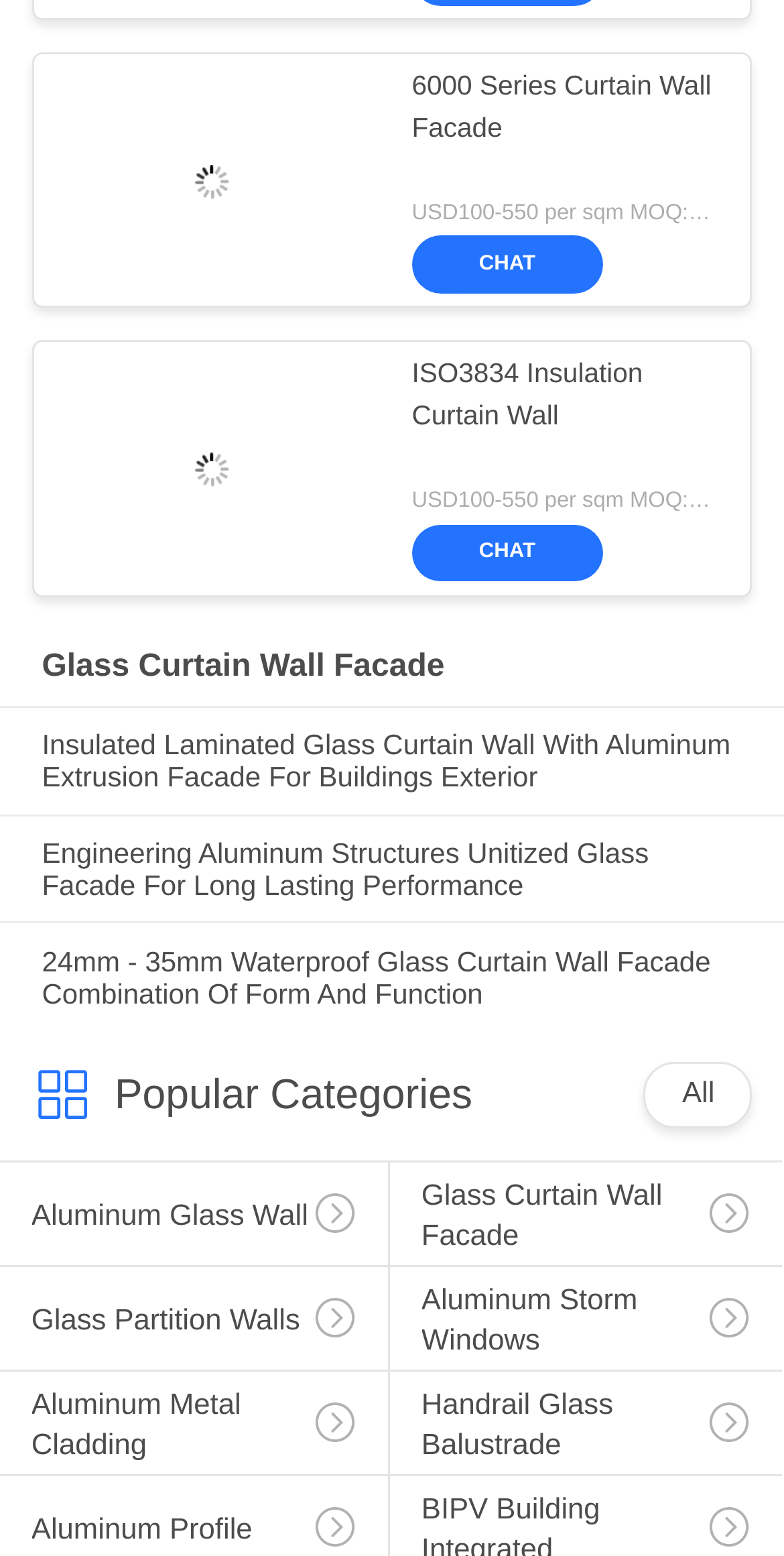Find the bounding box coordinates of the area that needs to be clicked in order to achieve the following instruction: "Chat with the sales representative". The coordinates should be specified as four float numbers between 0 and 1, i.e., [left, top, right, bottom].

[0.576, 0.163, 0.717, 0.177]